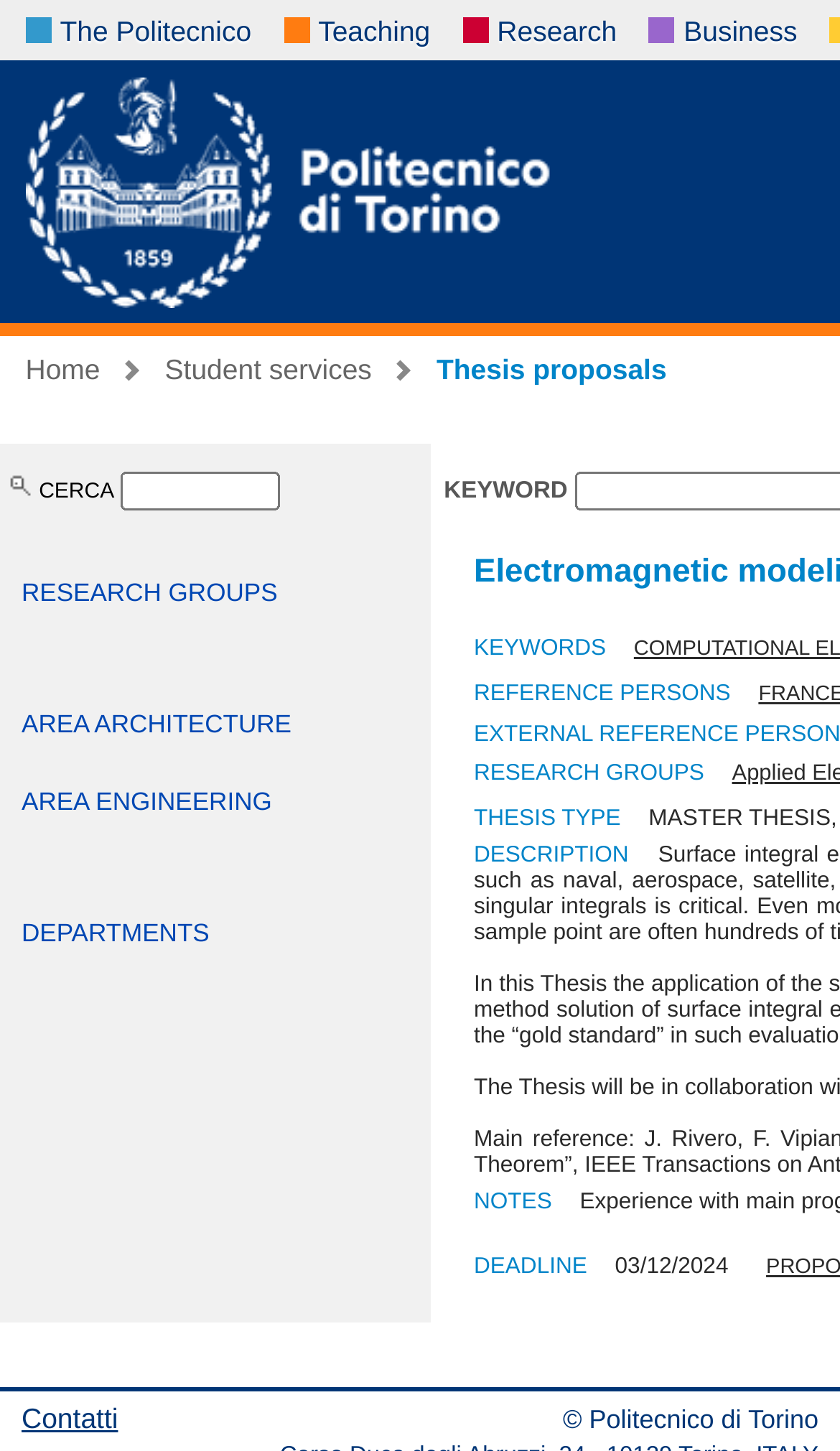Using floating point numbers between 0 and 1, provide the bounding box coordinates in the format (top-left x, top-left y, bottom-right x, bottom-right y). Locate the UI element described here: Area Engineering

[0.026, 0.543, 0.324, 0.563]